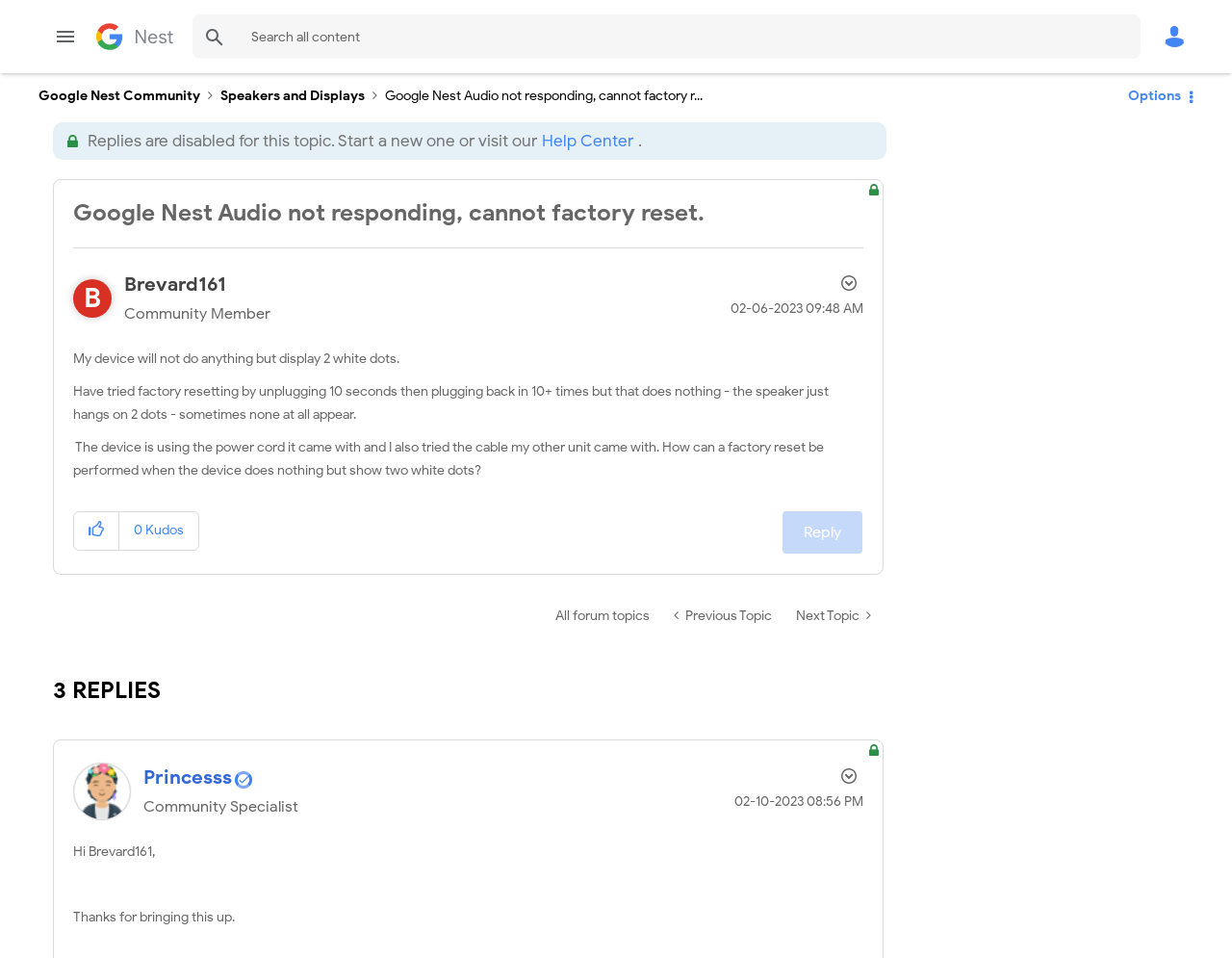Extract the bounding box coordinates of the UI element described by: "Google Nest Community". The coordinates should include four float numbers ranging from 0 to 1, e.g., [left, top, right, bottom].

[0.078, 0.013, 0.141, 0.063]